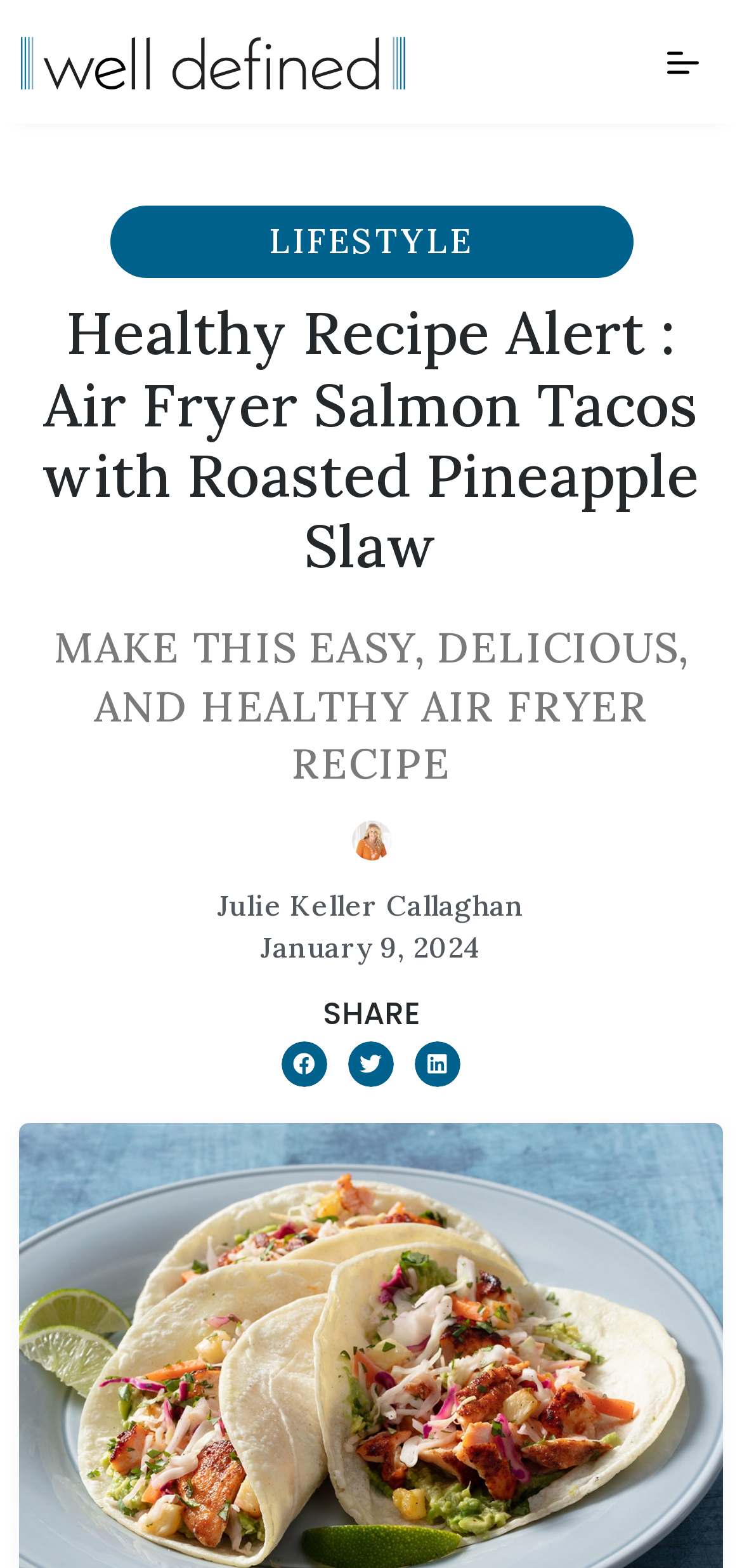What is the cooking method mentioned in the recipe?
Look at the image and provide a short answer using one word or a phrase.

Air Fryer